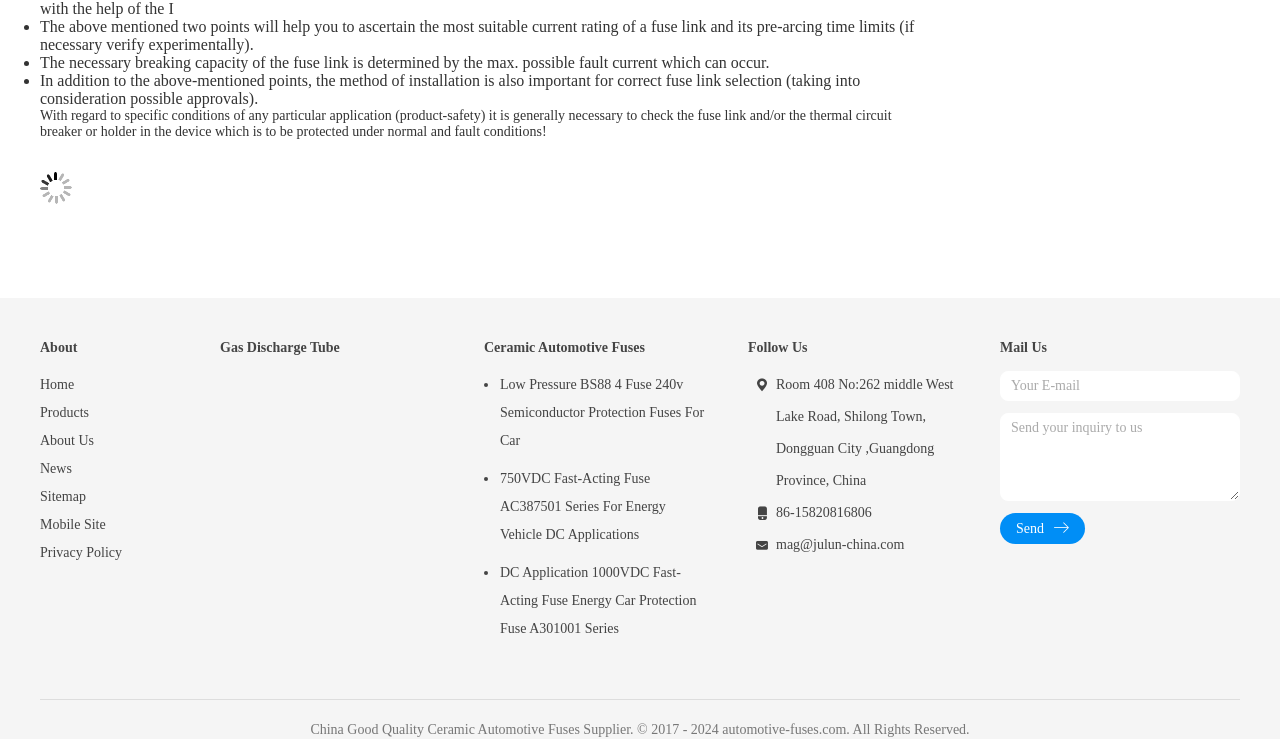Please identify the bounding box coordinates of where to click in order to follow the instruction: "Learn about 10×20 Perimeter Truss Booth".

None